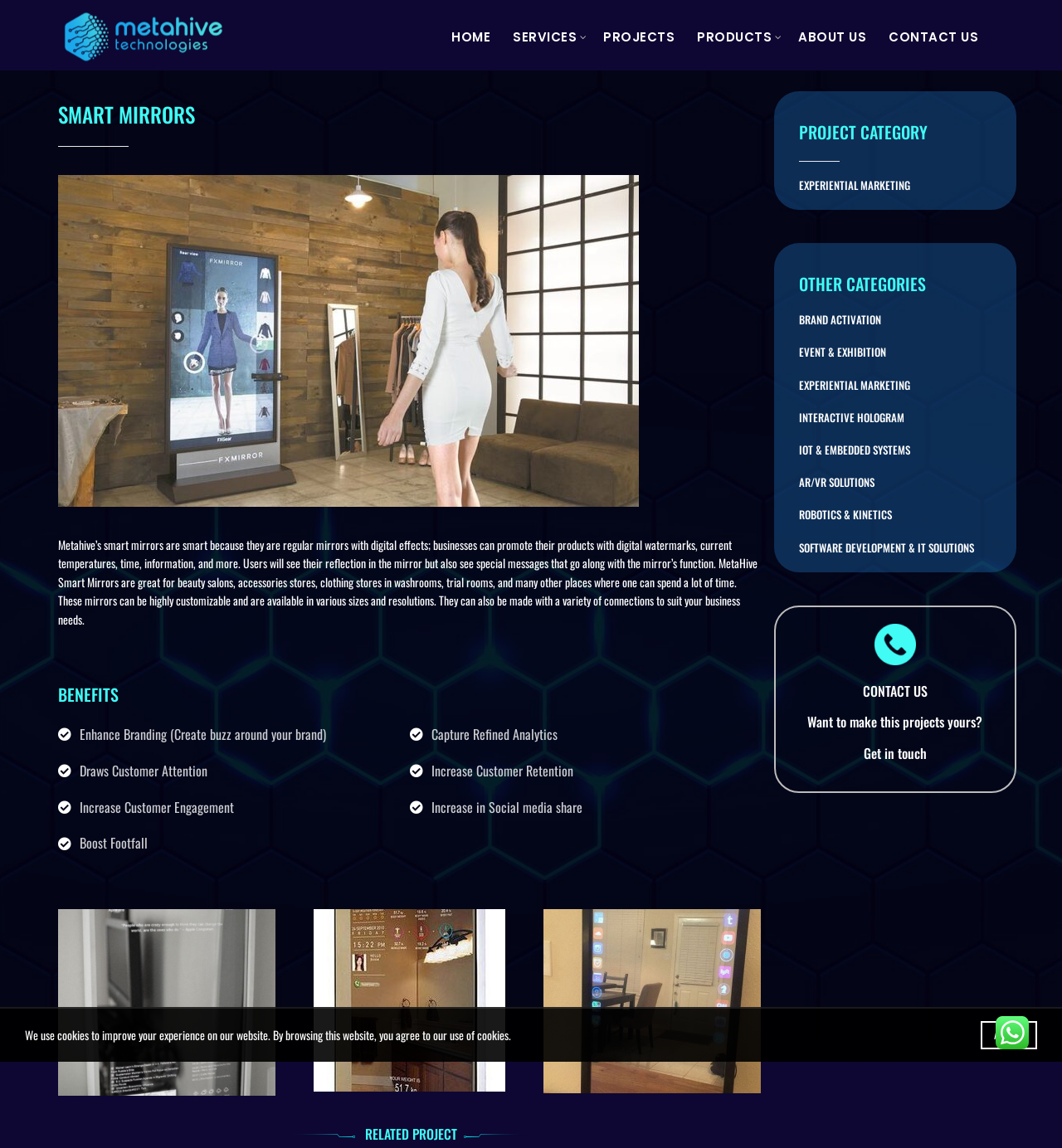Pinpoint the bounding box coordinates of the element you need to click to execute the following instruction: "Explore the EXPERIENTIAL MARKETING project category". The bounding box should be represented by four float numbers between 0 and 1, in the format [left, top, right, bottom].

[0.752, 0.155, 0.945, 0.168]